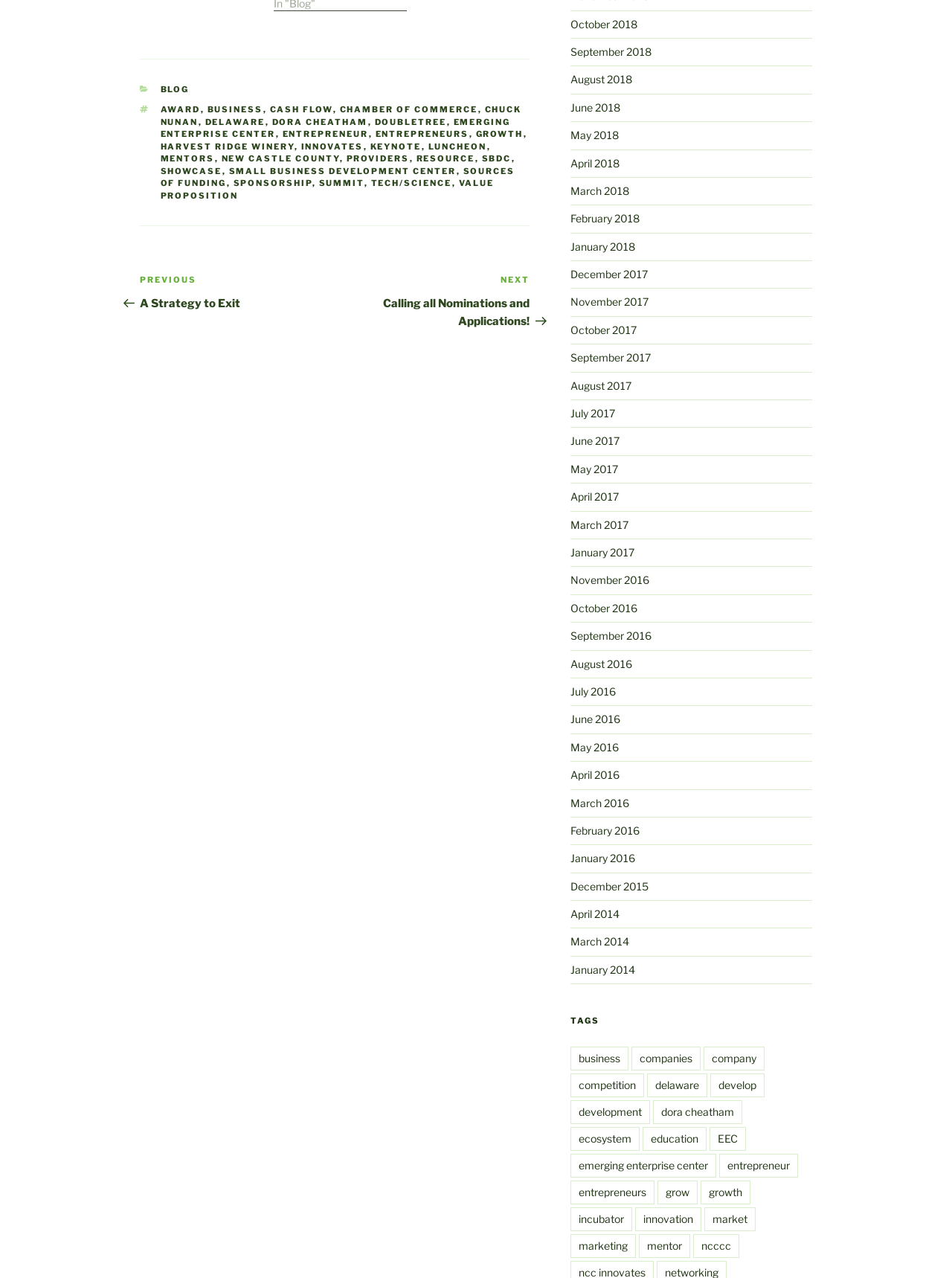Predict the bounding box coordinates of the area that should be clicked to accomplish the following instruction: "Go to the 'ENTREPRENEUR' page". The bounding box coordinates should consist of four float numbers between 0 and 1, i.e., [left, top, right, bottom].

[0.296, 0.101, 0.387, 0.109]